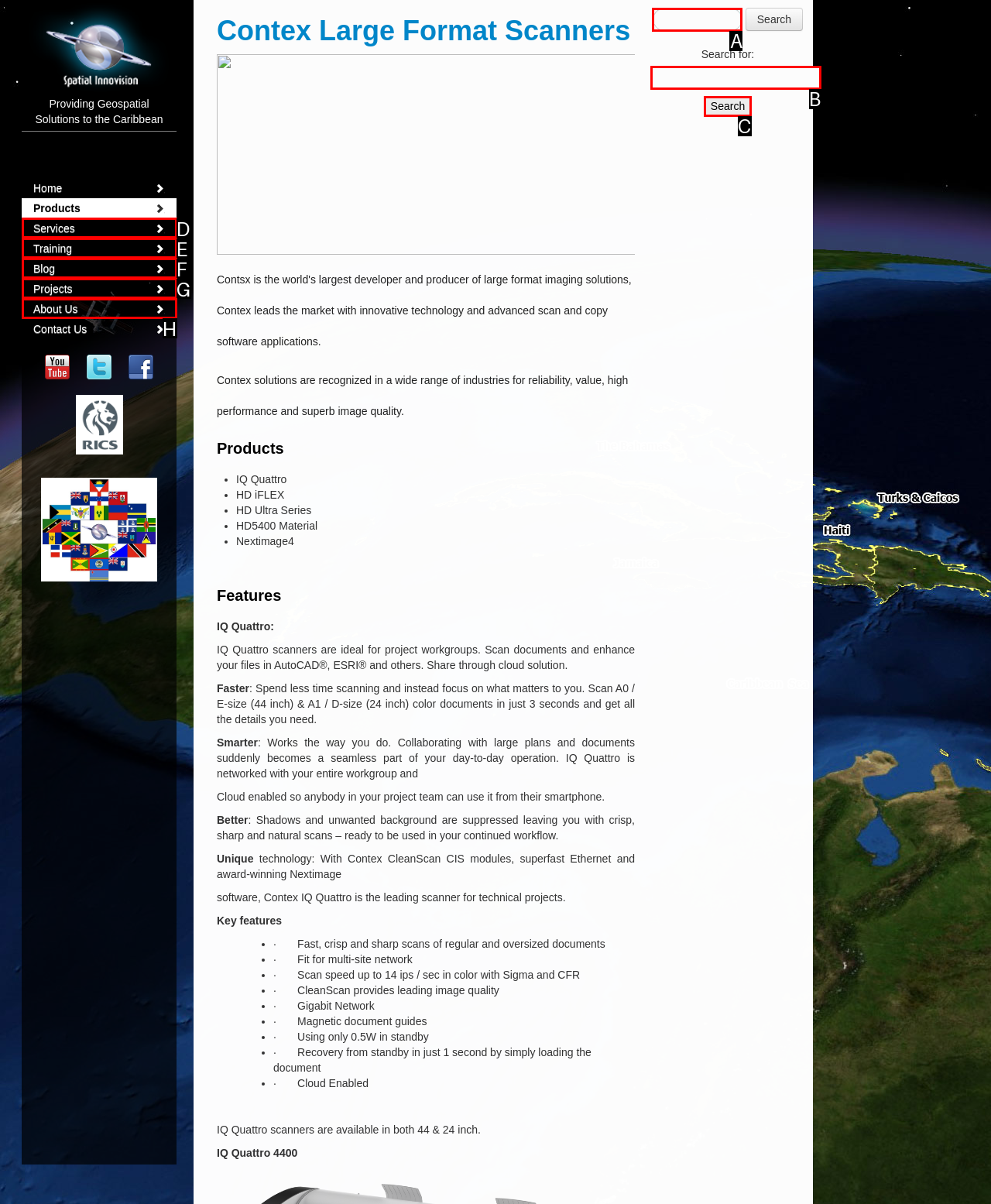Identify the option that best fits this description: parent_node: Search for: name="s"
Answer with the appropriate letter directly.

B